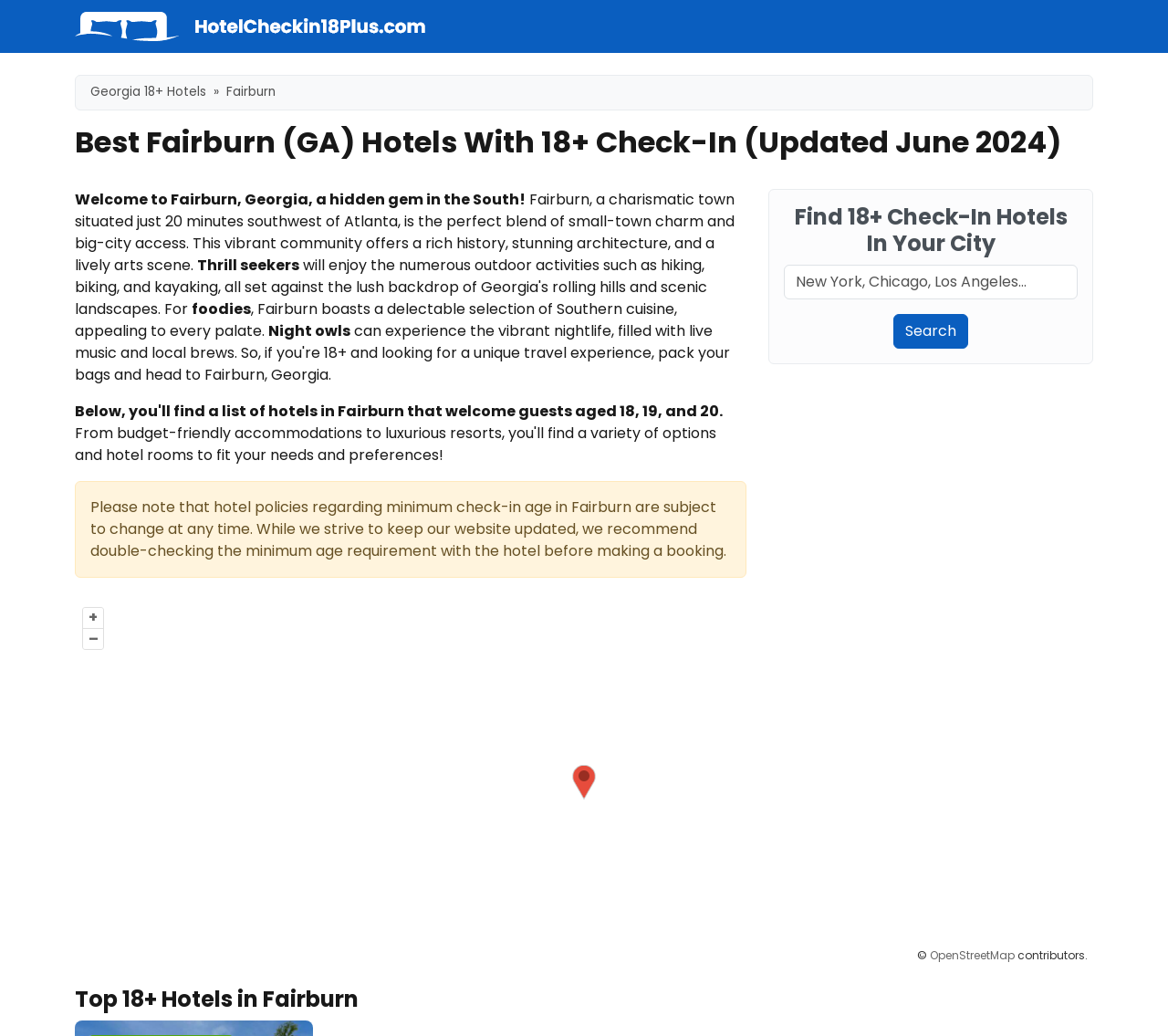Determine the title of the webpage and give its text content.

Best Fairburn (GA) Hotels With 18+ Check-In (Updated June 2024)